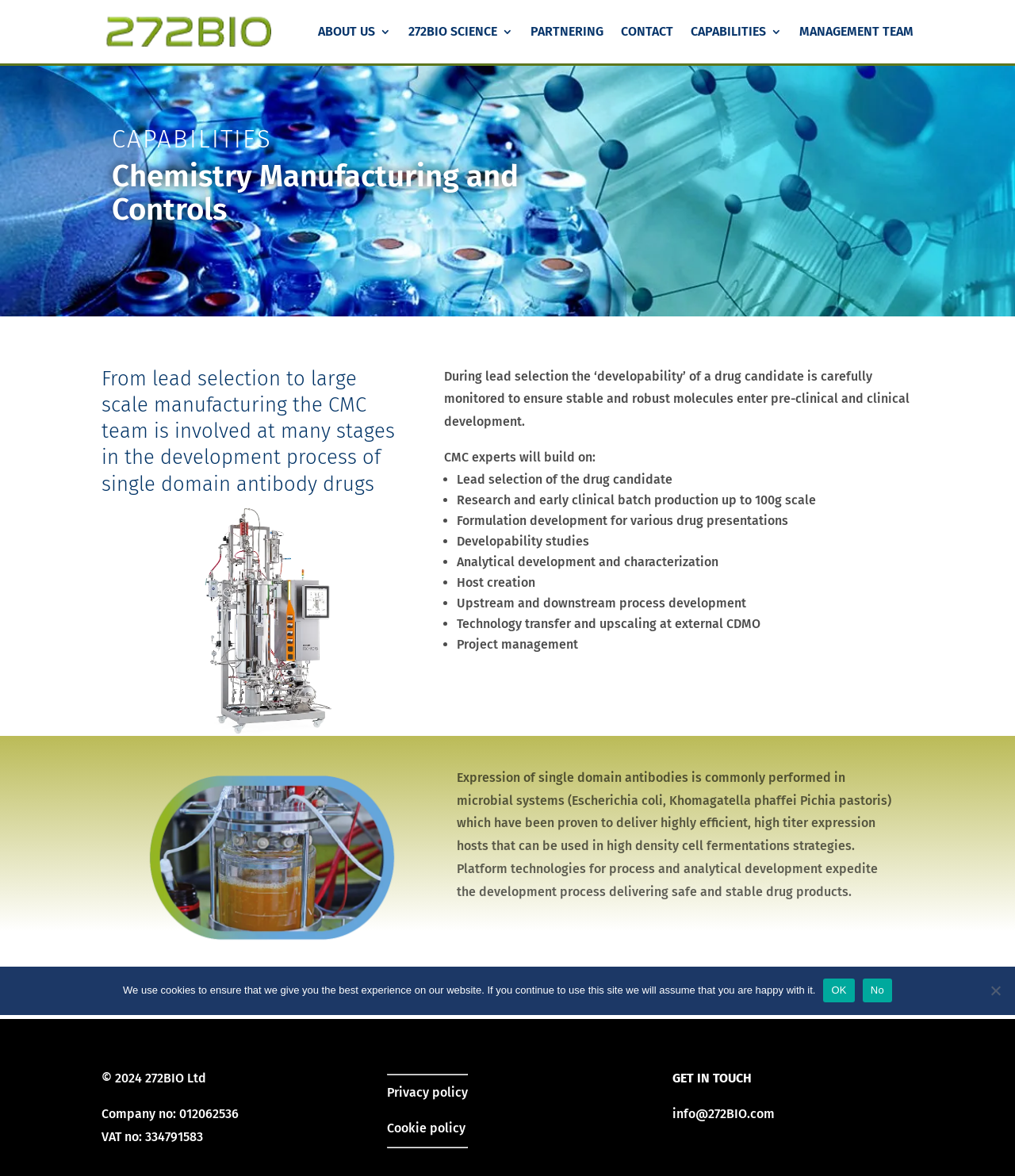Give a one-word or one-phrase response to the question: 
What is the purpose of developability studies?

Ensure stable molecules